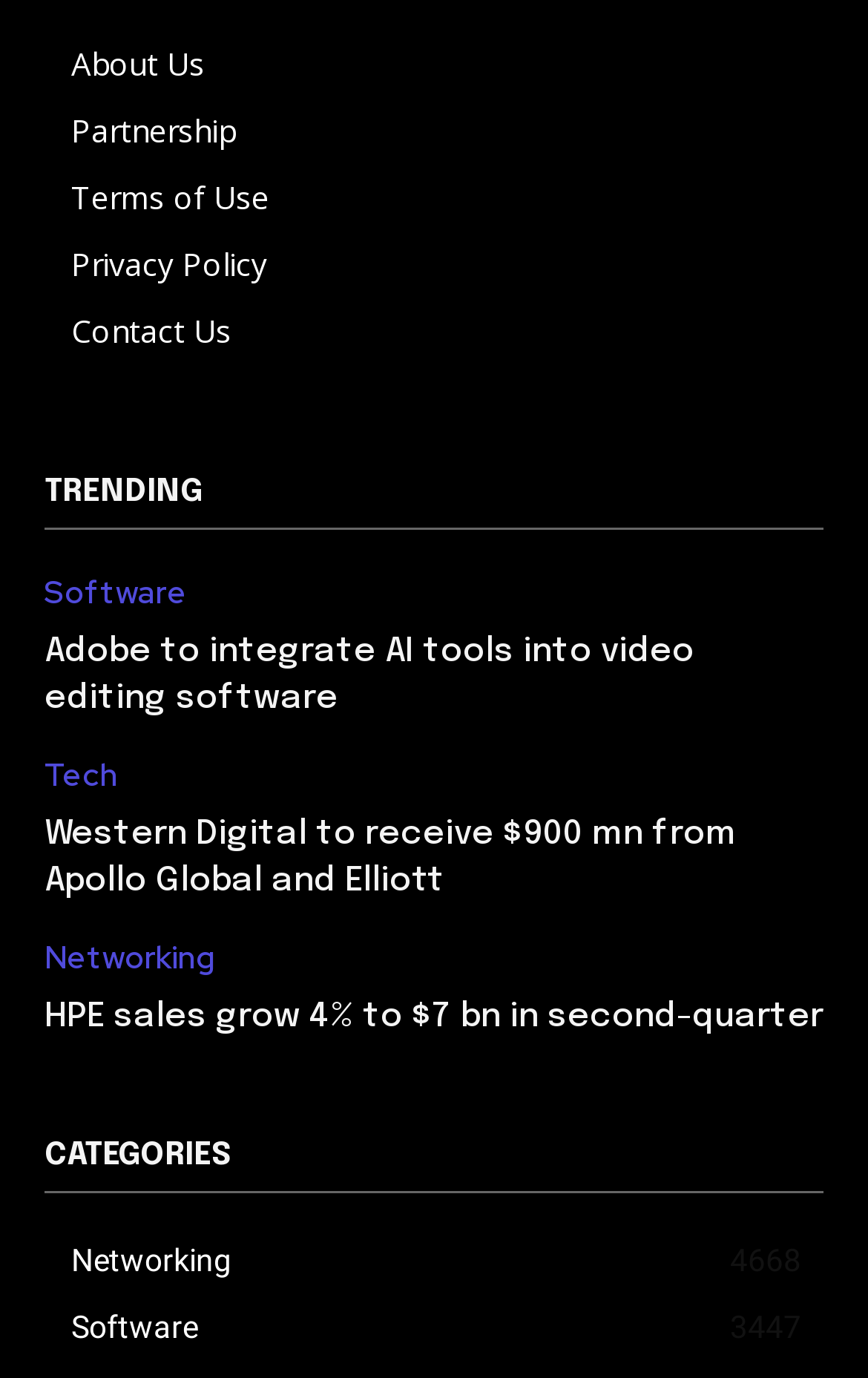Show the bounding box coordinates of the region that should be clicked to follow the instruction: "View Western Digital to receive $900 mn from Apollo Global and Elliott."

[0.051, 0.59, 0.949, 0.658]